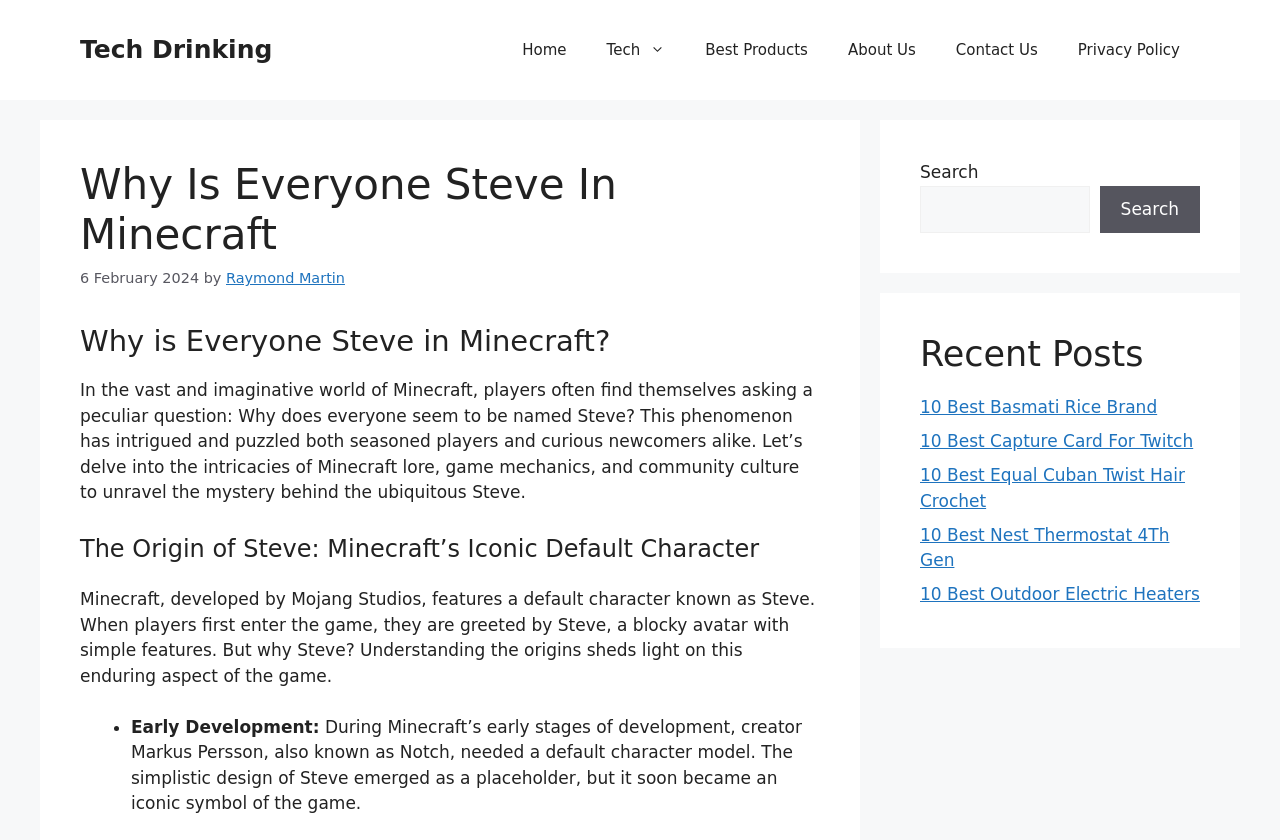Generate the text content of the main heading of the webpage.

Why Is Everyone Steve In Minecraft